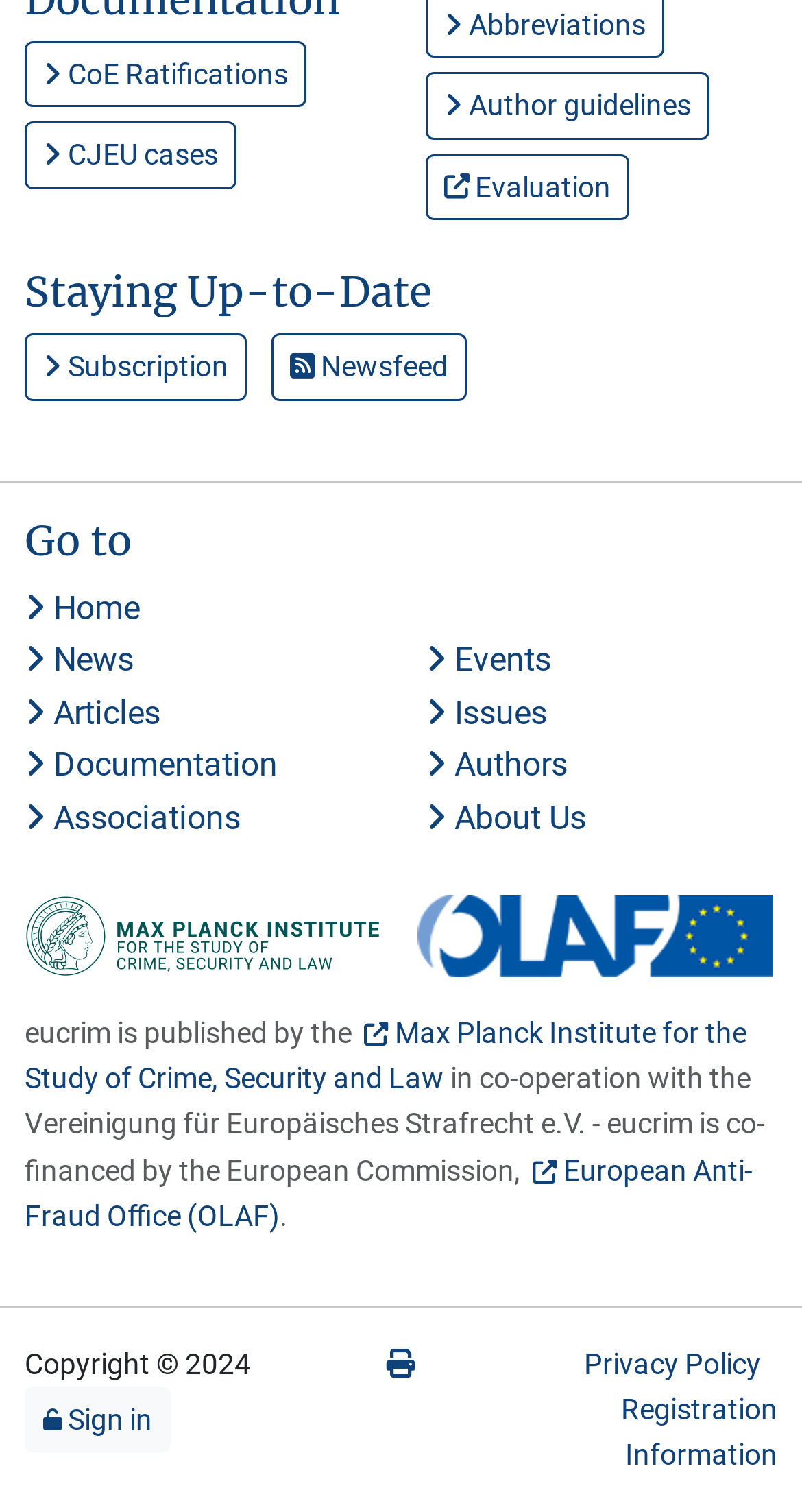From the element description: "Authors", extract the bounding box coordinates of the UI element. The coordinates should be expressed as four float numbers between 0 and 1, in the order [left, top, right, bottom].

[0.531, 0.493, 0.708, 0.519]